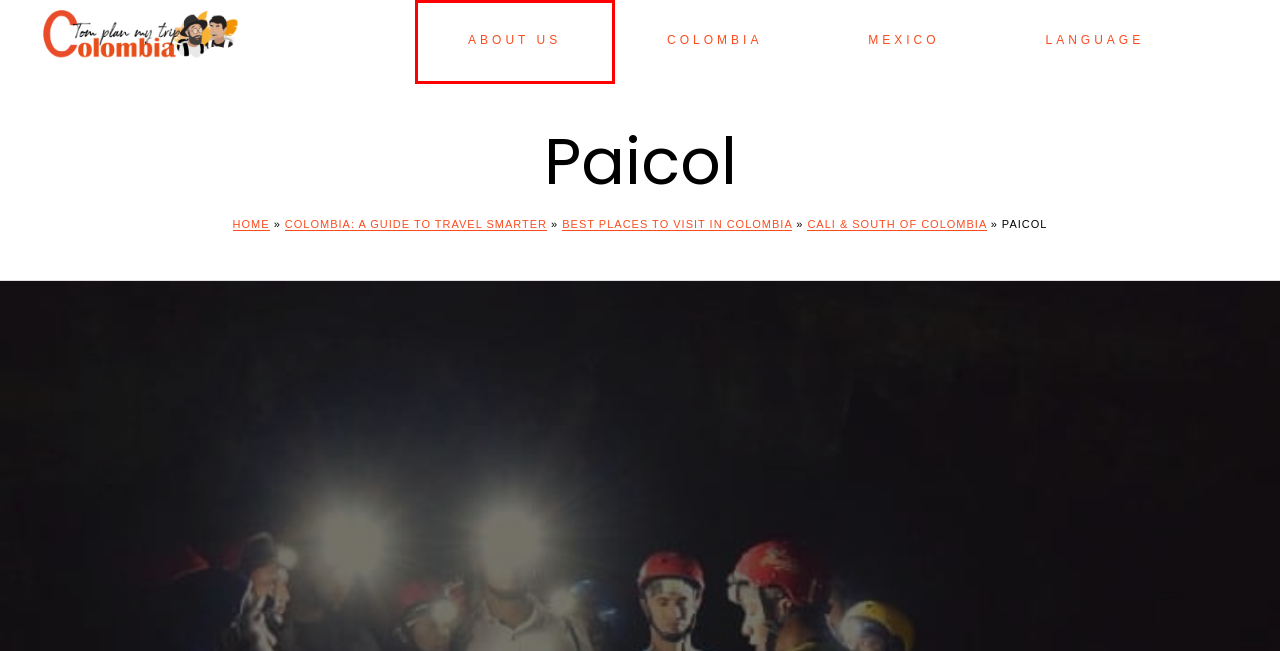Given a screenshot of a webpage with a red bounding box around an element, choose the most appropriate webpage description for the new page displayed after clicking the element within the bounding box. Here are the candidates:
A. +130 Best Places to Visit in Colombia: Decide Where To Go
B. Tomplanmytrip: Colombia & Mexico - Online Travel Guides about Colombia and Mexico
C. Colombia: A Guide To Travel Smarter and Better
D. Mexico: A Guide To Travel Smarter and Better
E. Learn more about us - Tomplanmytrip: Colombia & Mexico
F. Guide de voyage Paicol - Tomplanmytrip: Colombie
G. Organisez et enregistrez vos adresses avec Mapstr
H. South of Colombia Travel guide - Tomplanmytrip: Colombia & Mexico

E